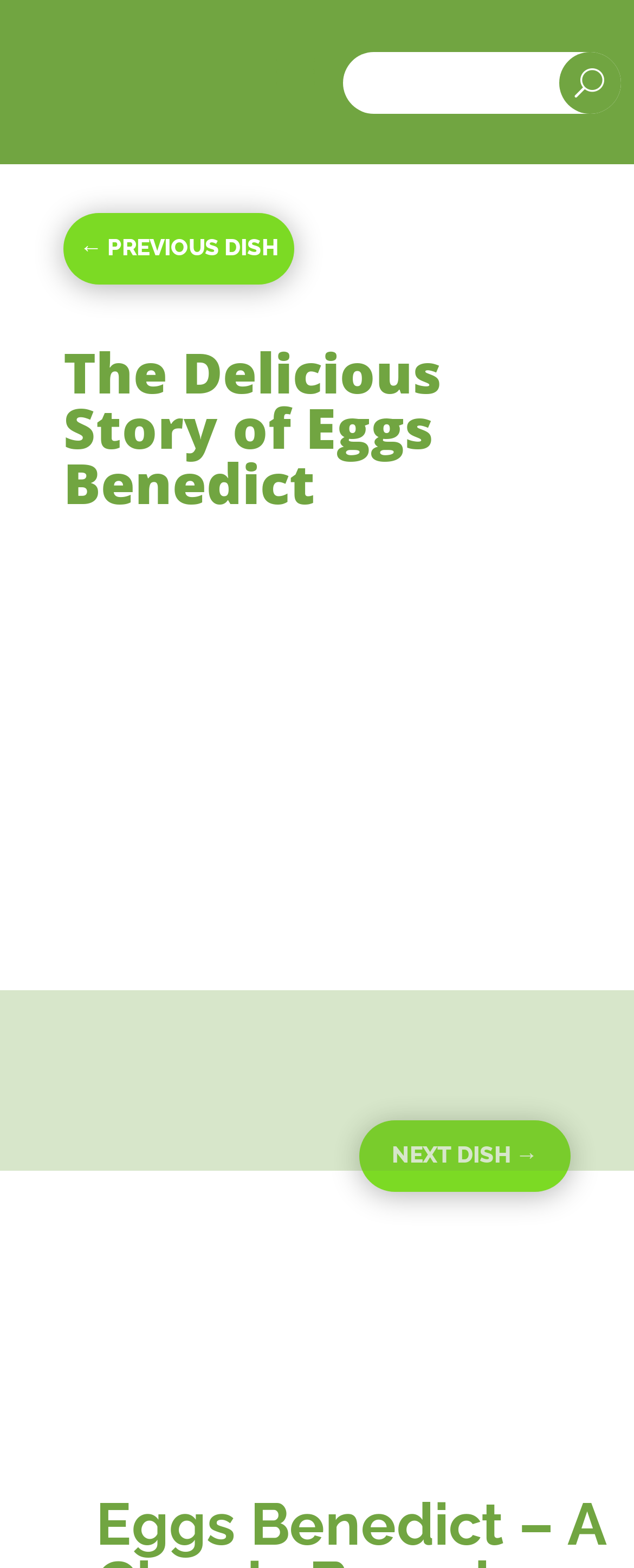Use a single word or phrase to answer this question: 
What type of dish is Eggs Benedict?

Main Course